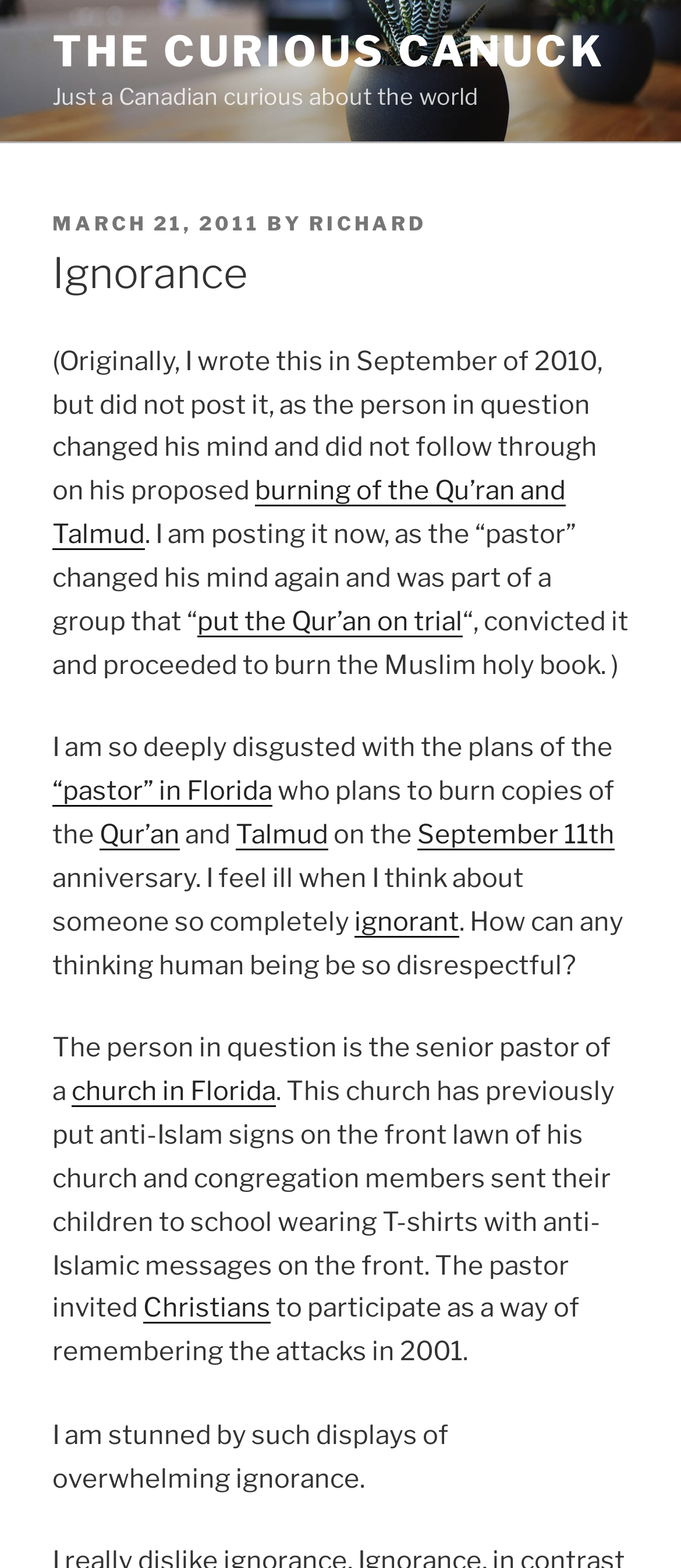Please pinpoint the bounding box coordinates for the region I should click to adhere to this instruction: "Learn more about the pastor in Florida".

[0.077, 0.495, 0.4, 0.515]